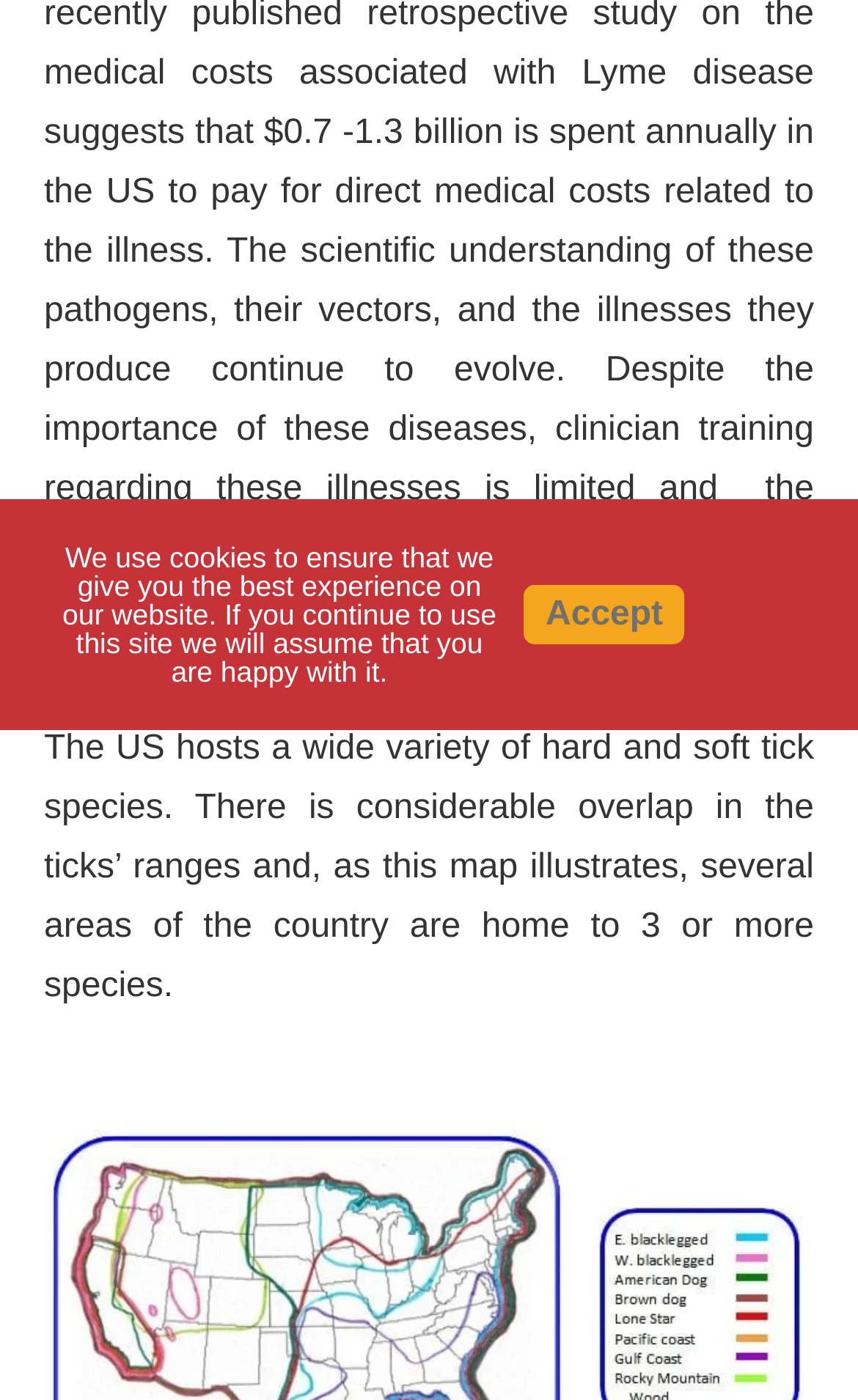Given the element description Accept, predict the bounding box coordinates for the UI element in the webpage screenshot. The format should be (top-left x, top-left y, bottom-right x, bottom-right y), and the values should be between 0 and 1.

[0.61, 0.417, 0.798, 0.459]